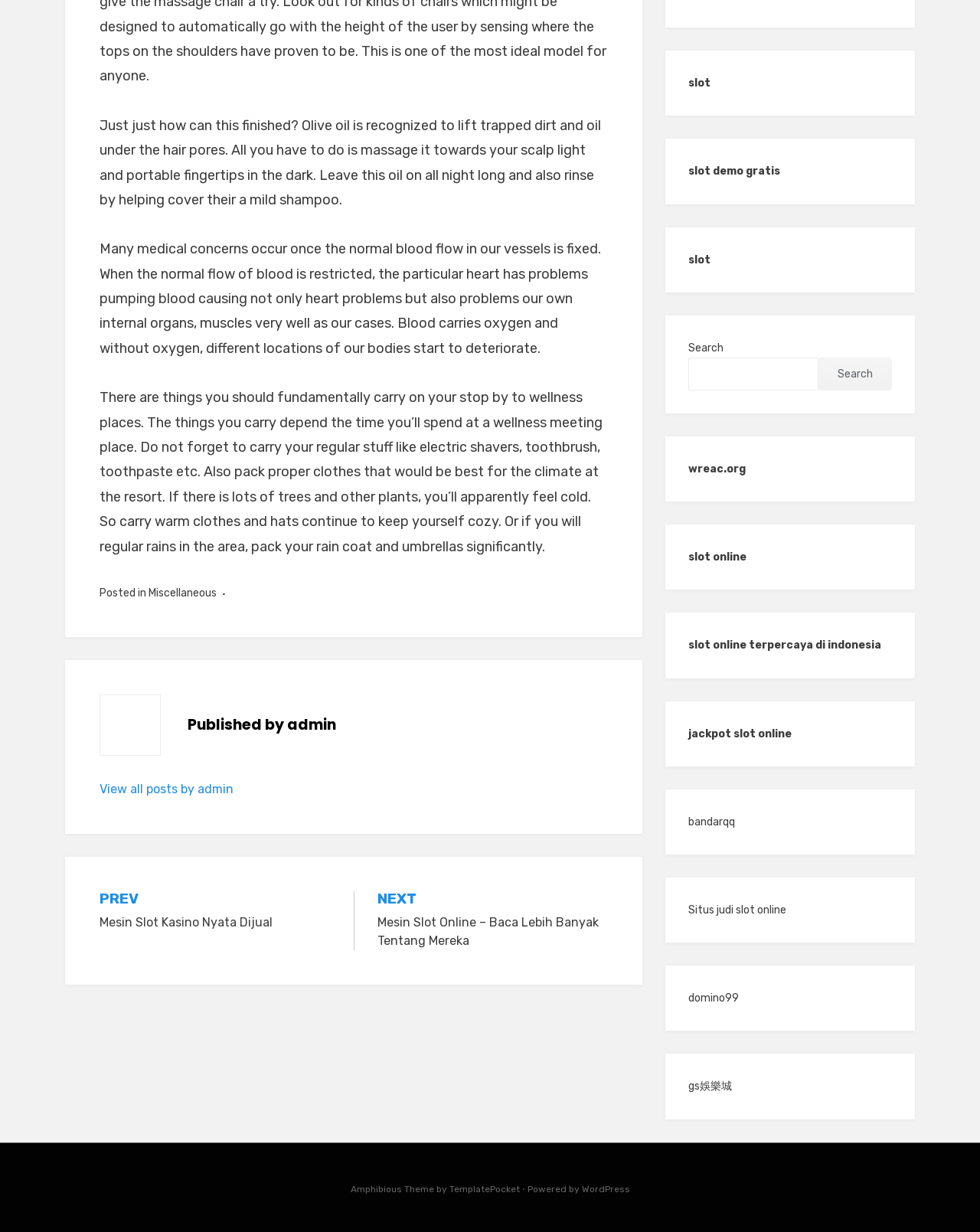Can you find the bounding box coordinates for the element that needs to be clicked to execute this instruction: "Read the article tagged with 'AXIE INFINITY'"? The coordinates should be given as four float numbers between 0 and 1, i.e., [left, top, right, bottom].

None